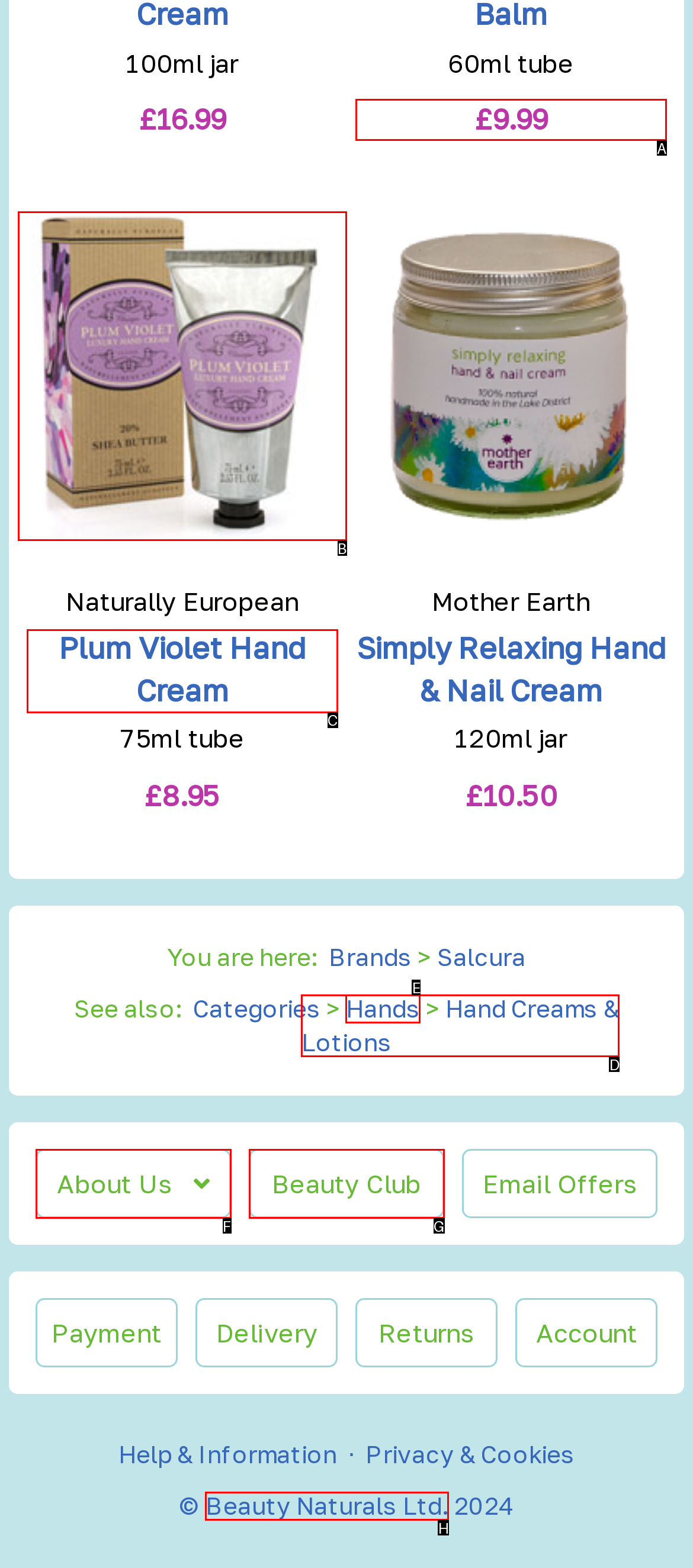Which HTML element should be clicked to complete the following task: View product details of Naturally European - Plum Violet Hand Cream?
Answer with the letter corresponding to the correct choice.

B